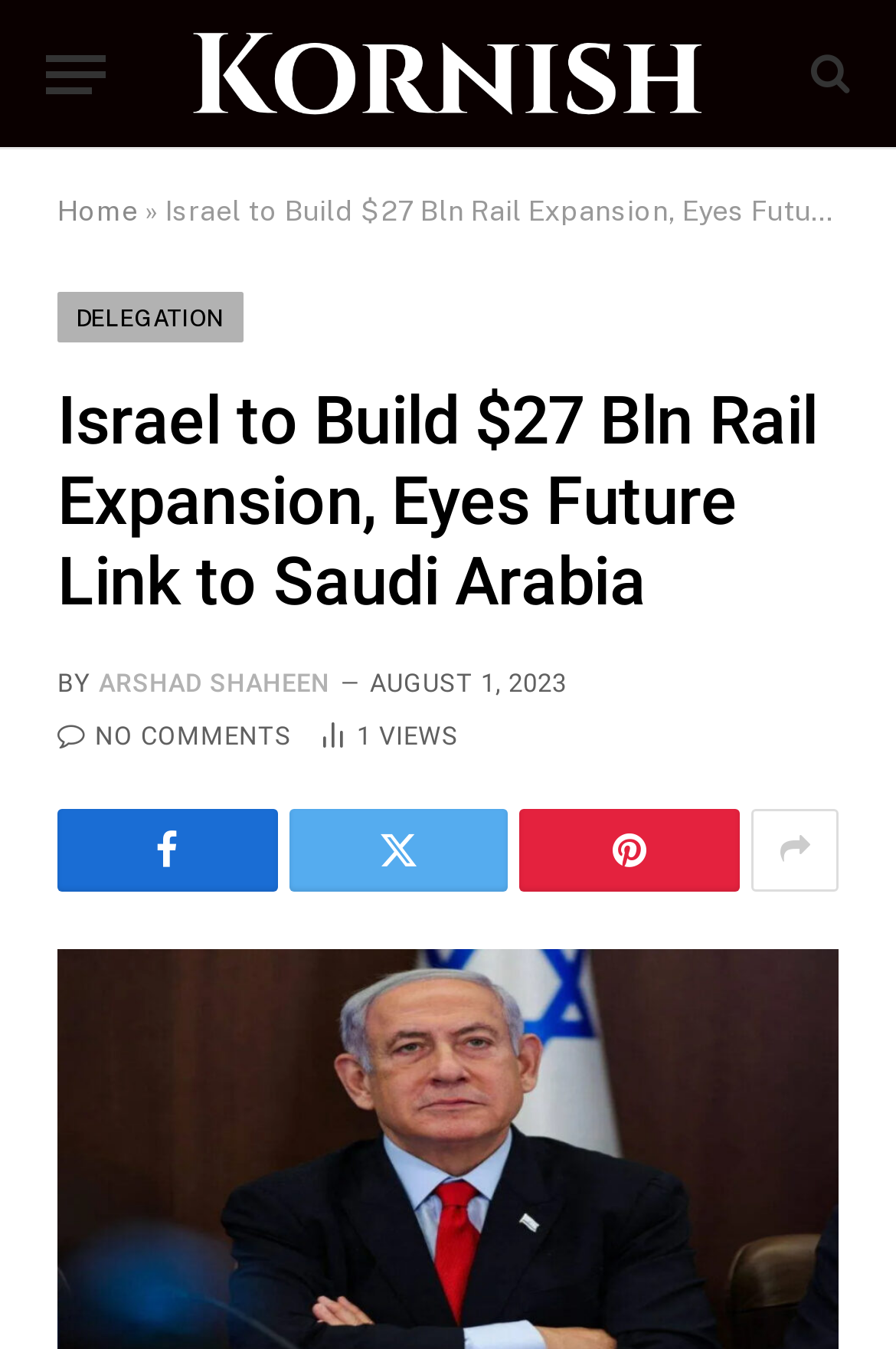Please specify the bounding box coordinates in the format (top-left x, top-left y, bottom-right x, bottom-right y), with values ranging from 0 to 1. Identify the bounding box for the UI component described as follows: Search

None